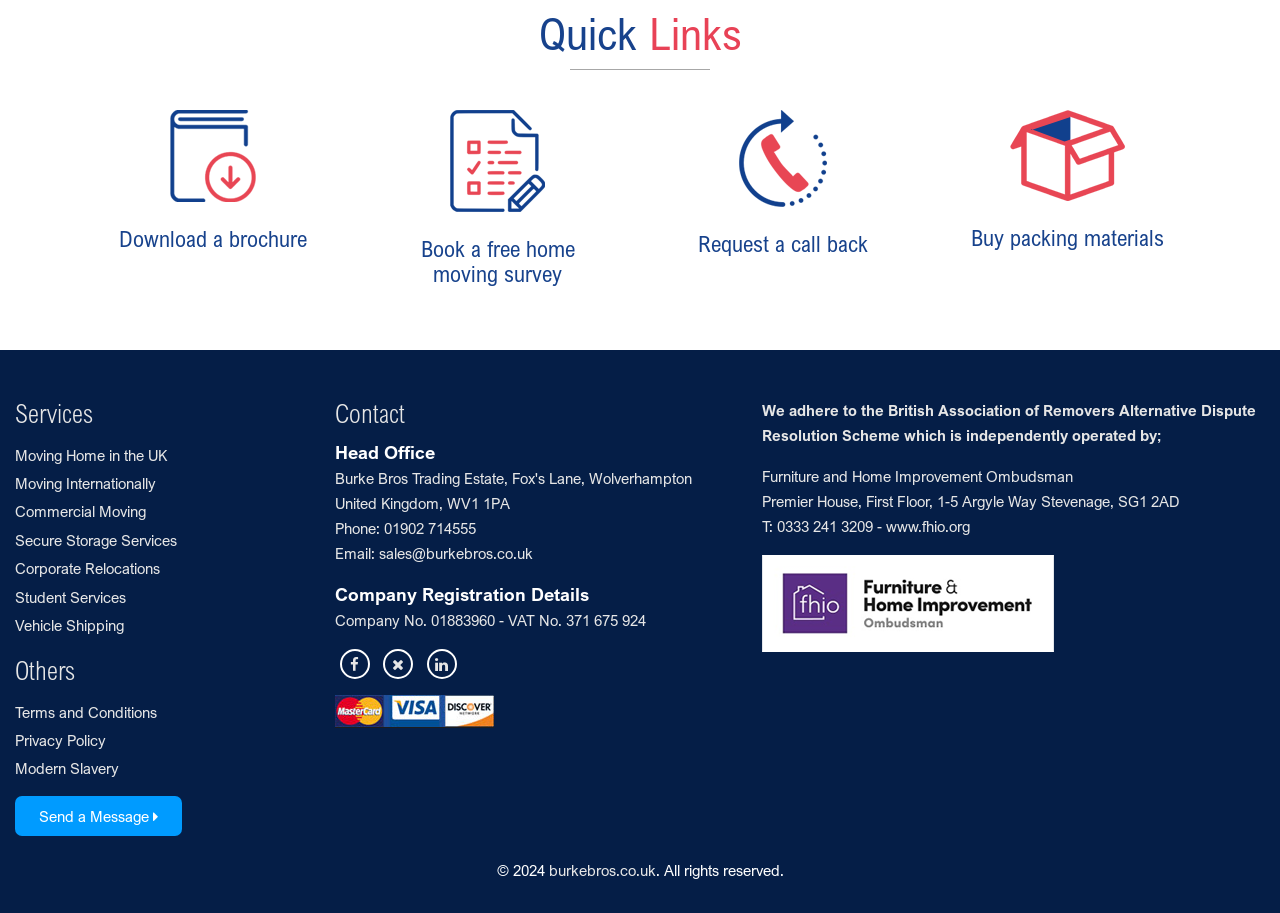Identify the bounding box coordinates of the area you need to click to perform the following instruction: "Book a free home moving survey".

[0.289, 0.121, 0.488, 0.313]